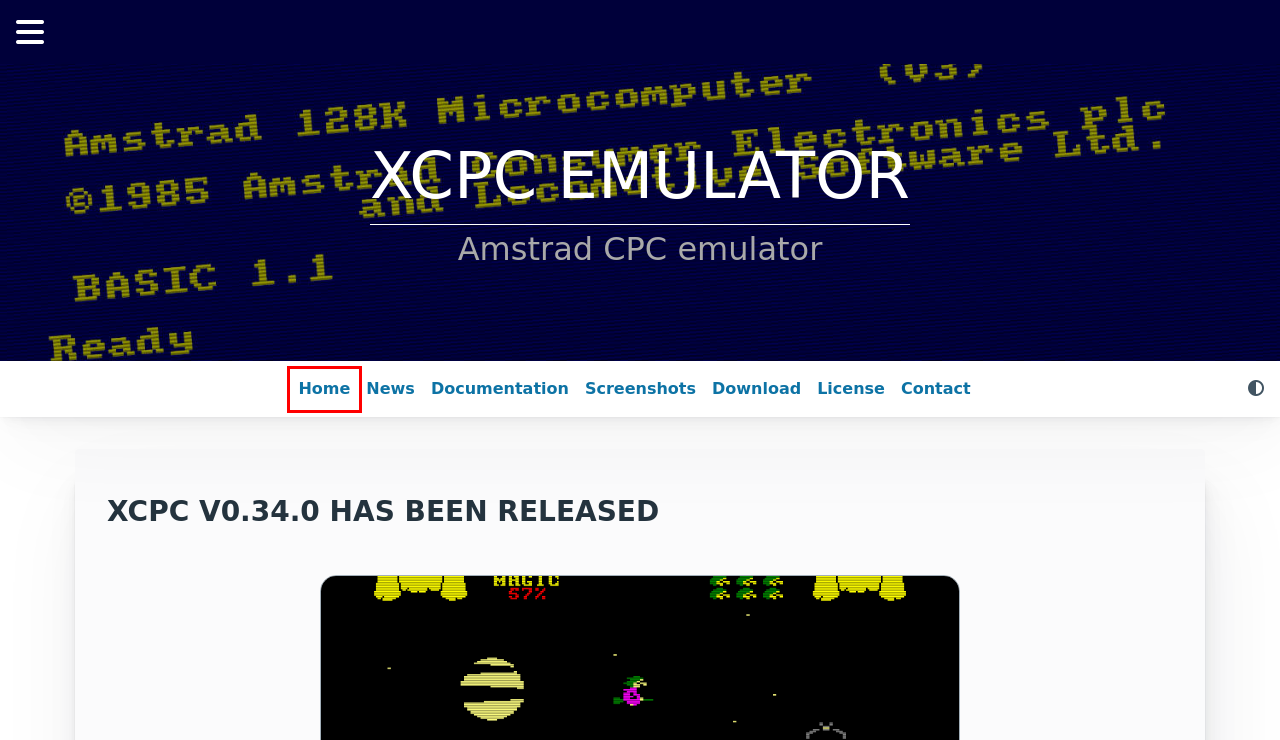You have a screenshot of a webpage with a red rectangle bounding box. Identify the best webpage description that corresponds to the new webpage after clicking the element within the red bounding box. Here are the candidates:
A. Xcpc emulator • Documentation
B. Xcpc emulator • Welcome to the official site of Xcpc emulator
C. Xcpc emulator • Contact
D. Xcpc emulator • Download
E. Bitbucket
F. Xcpc emulator • Screenshots
G. Xcpc emulator • Posts
H. Xcpc emulator • License and legal informations

B